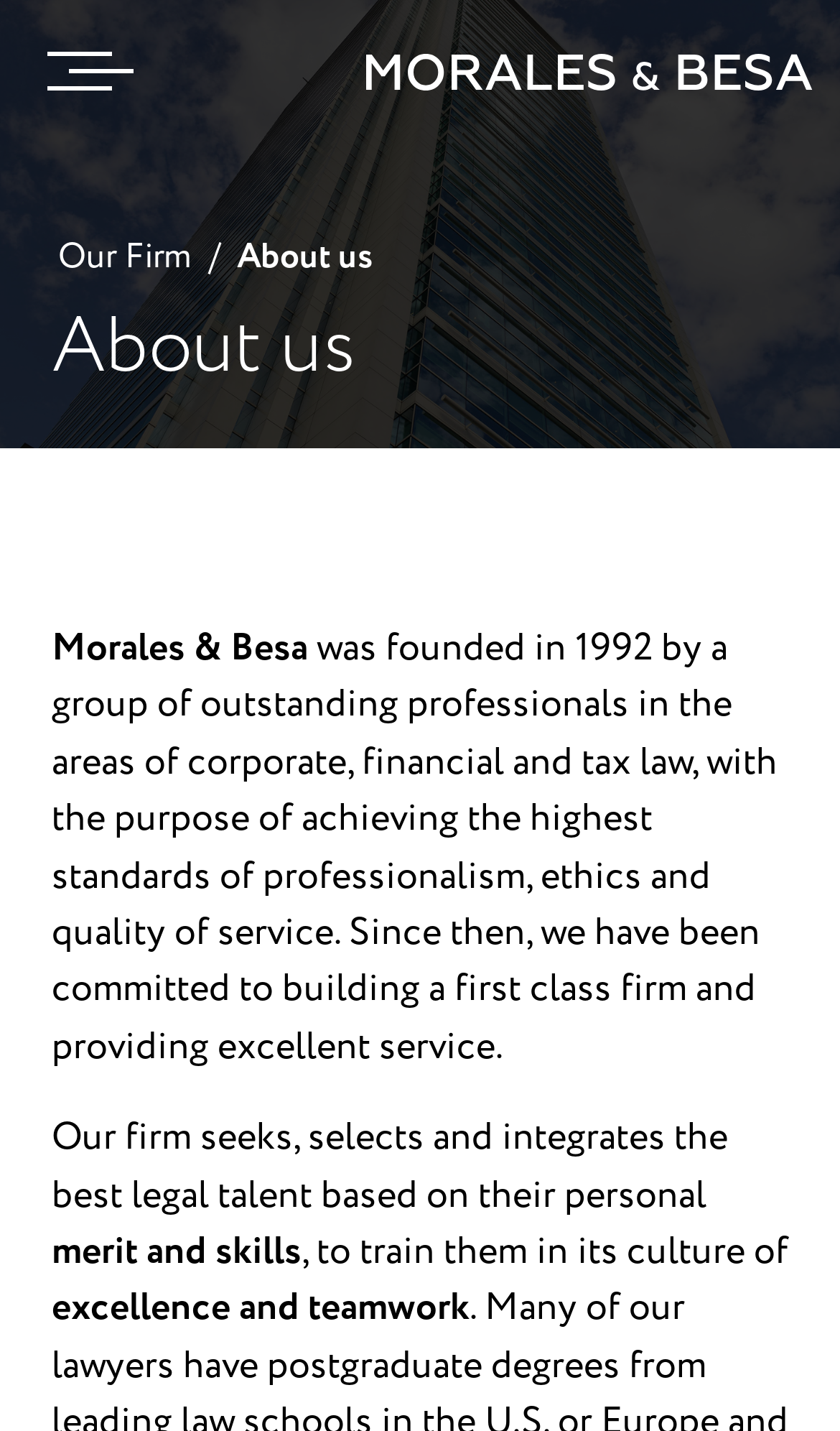Please answer the following query using a single word or phrase: 
What is the purpose of the law firm?

Achieving high standards